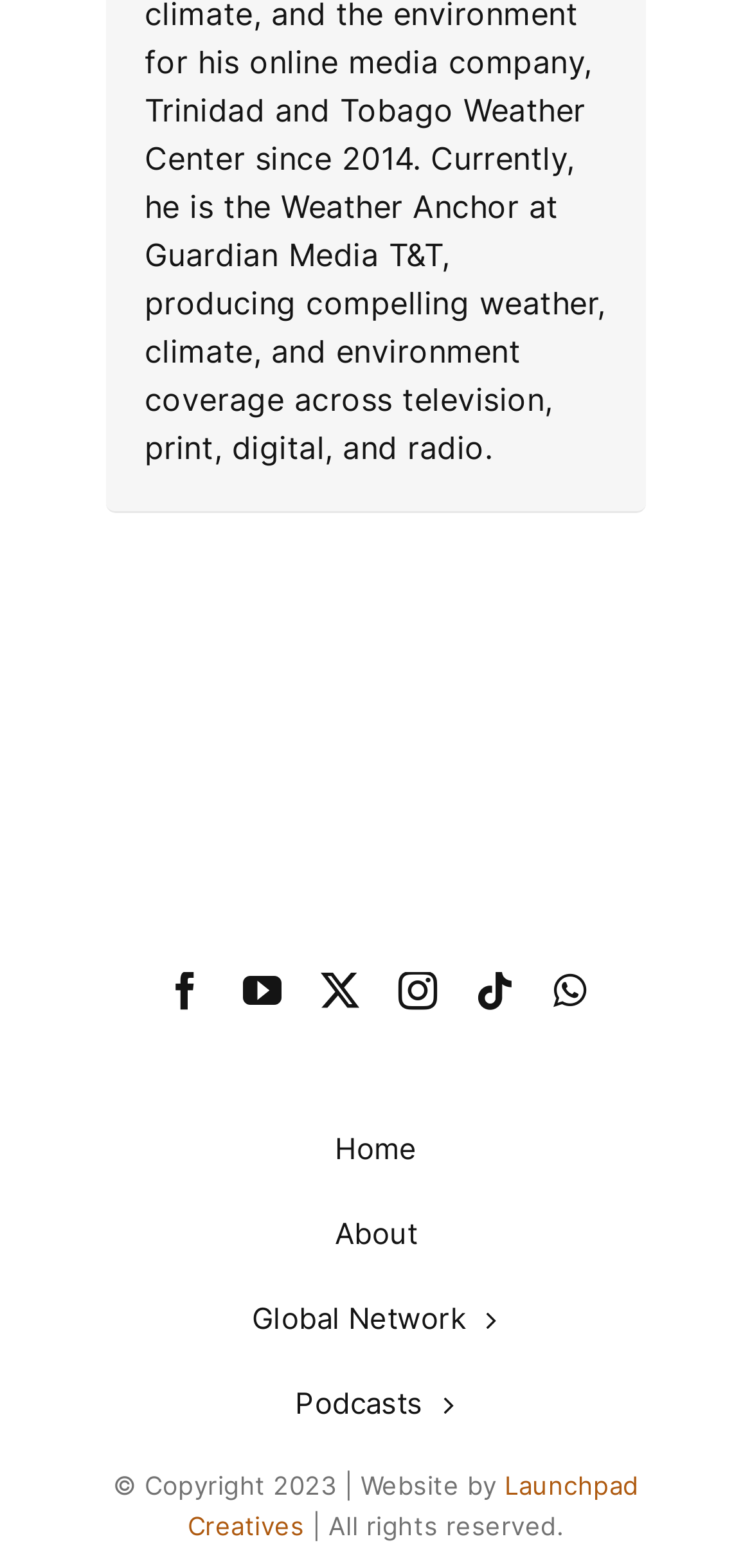Please mark the clickable region by giving the bounding box coordinates needed to complete this instruction: "check global network".

[0.077, 0.827, 0.923, 0.856]